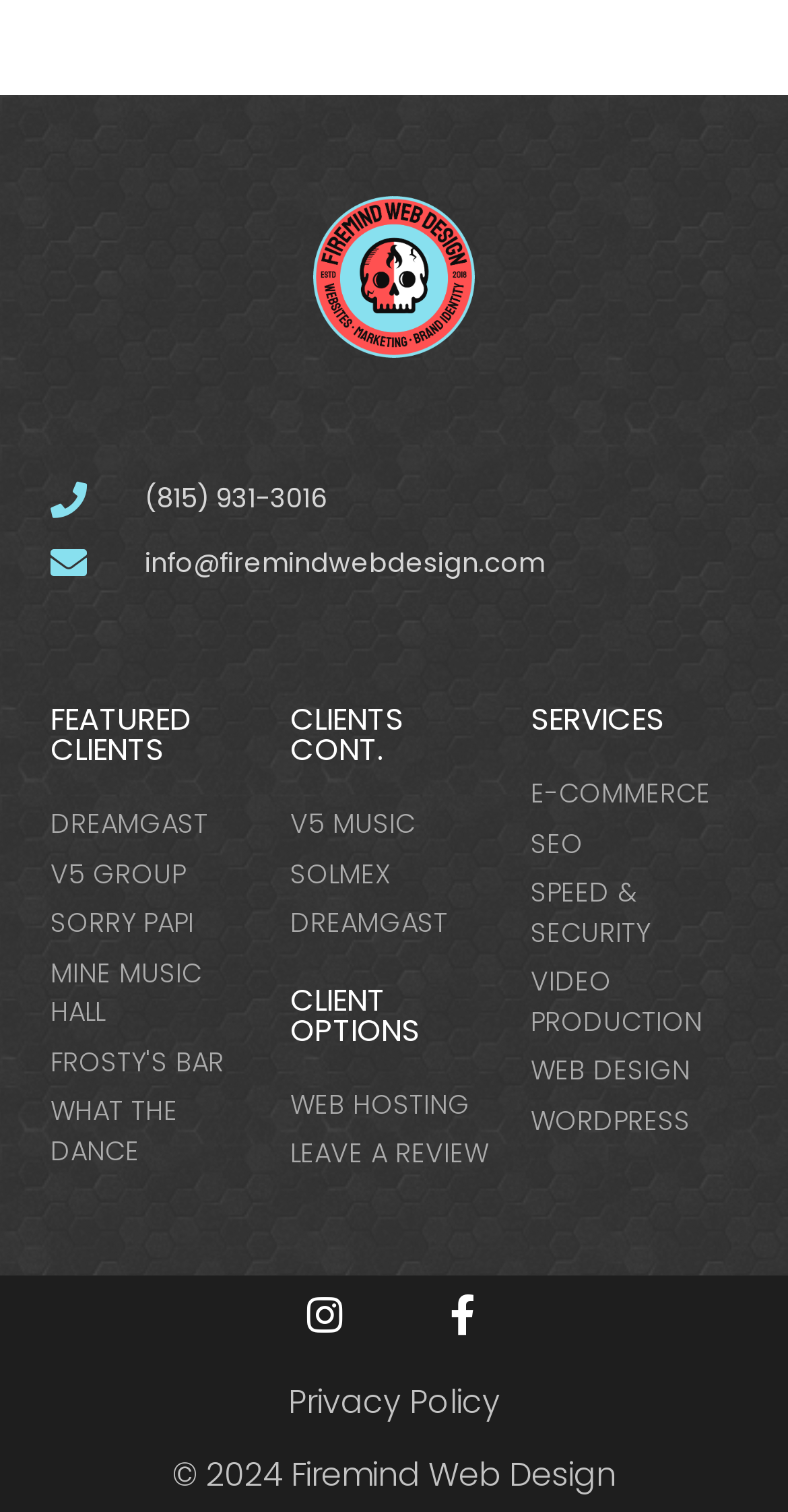Respond with a single word or phrase for the following question: 
What is the company's phone number?

(815) 931-3016